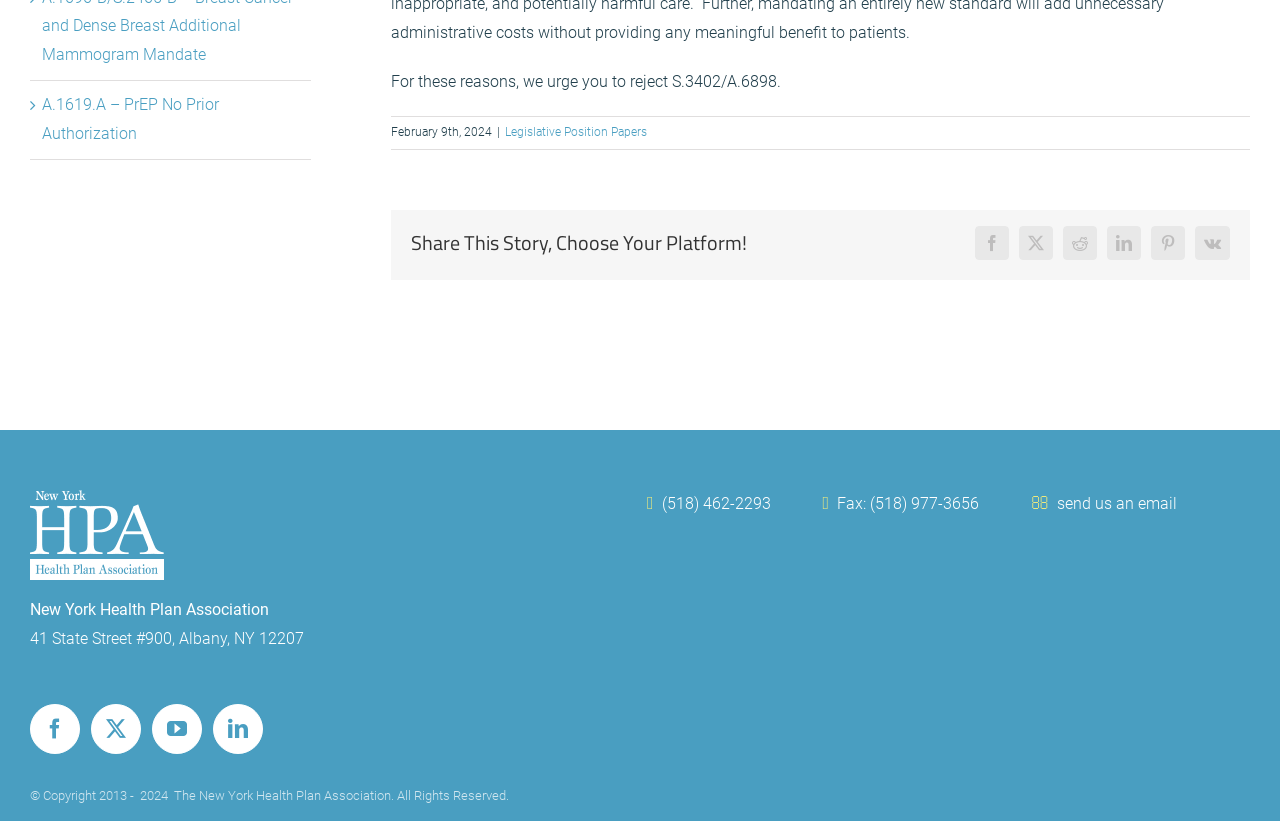Locate the bounding box coordinates of the area you need to click to fulfill this instruction: 'Call (518) 462-2293'. The coordinates must be in the form of four float numbers ranging from 0 to 1: [left, top, right, bottom].

[0.512, 0.597, 0.649, 0.632]